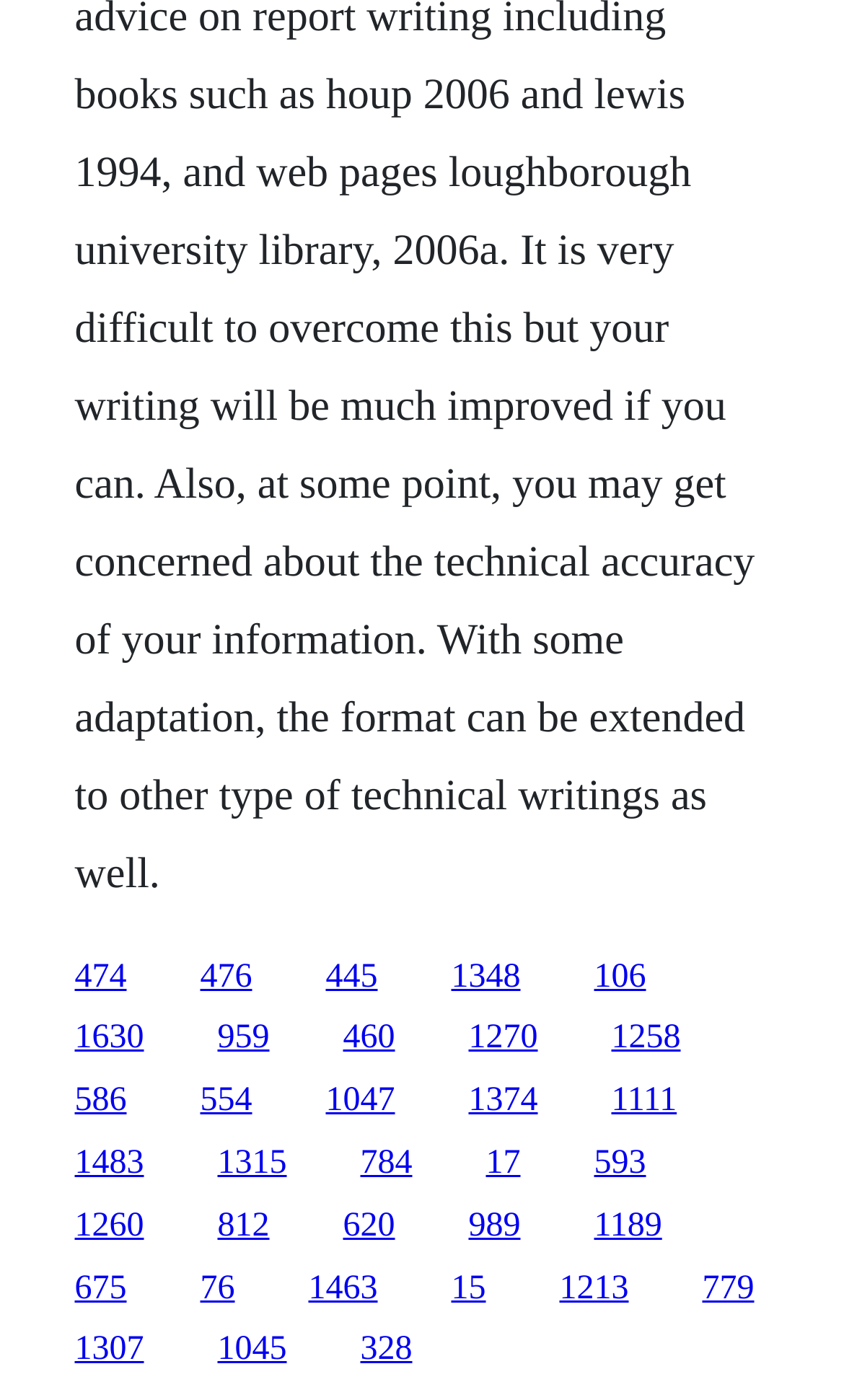Provide a short, one-word or phrase answer to the question below:
How many links are on the webpage?

30